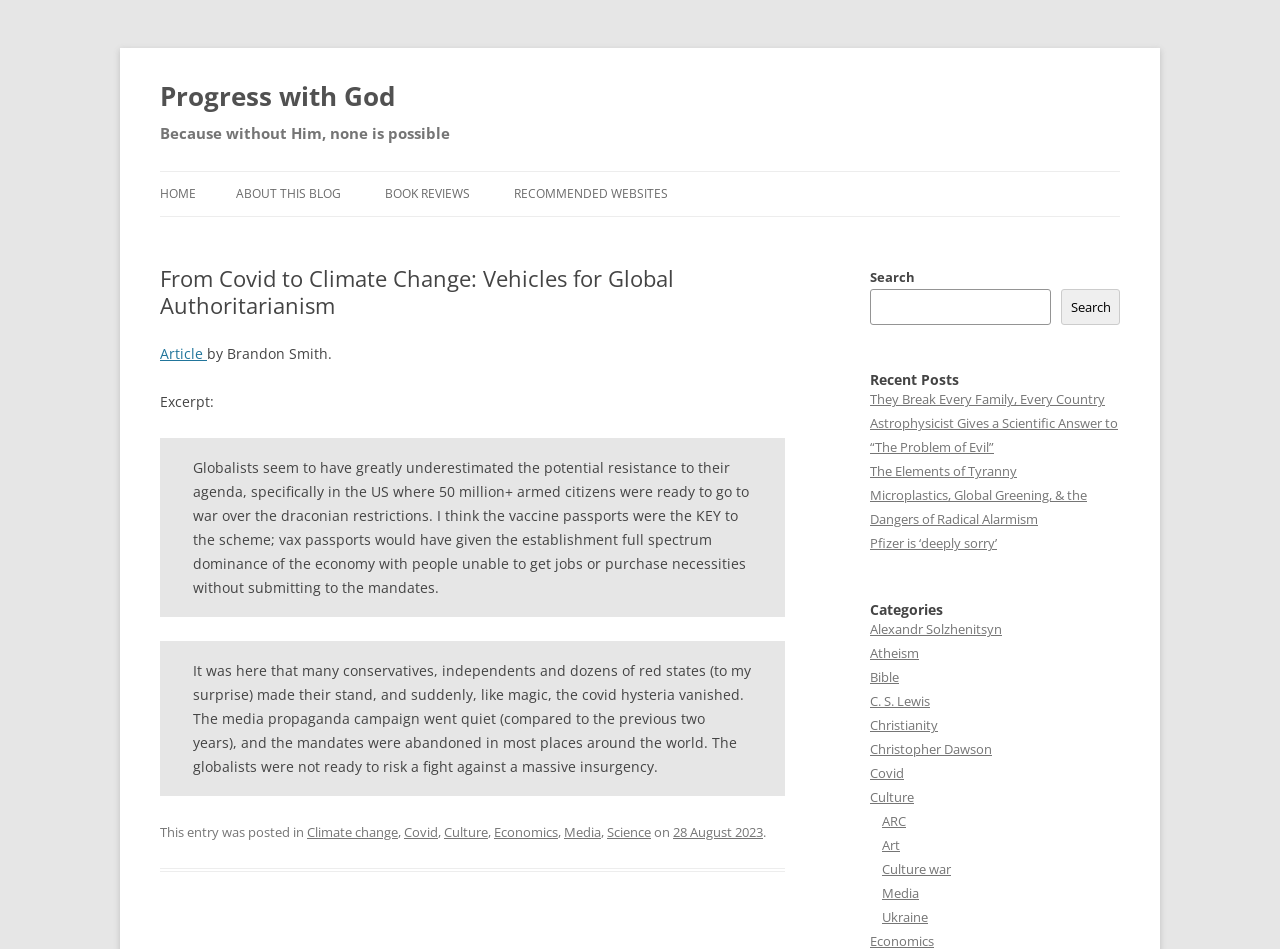Please identify the primary heading of the webpage and give its text content.

Progress with God